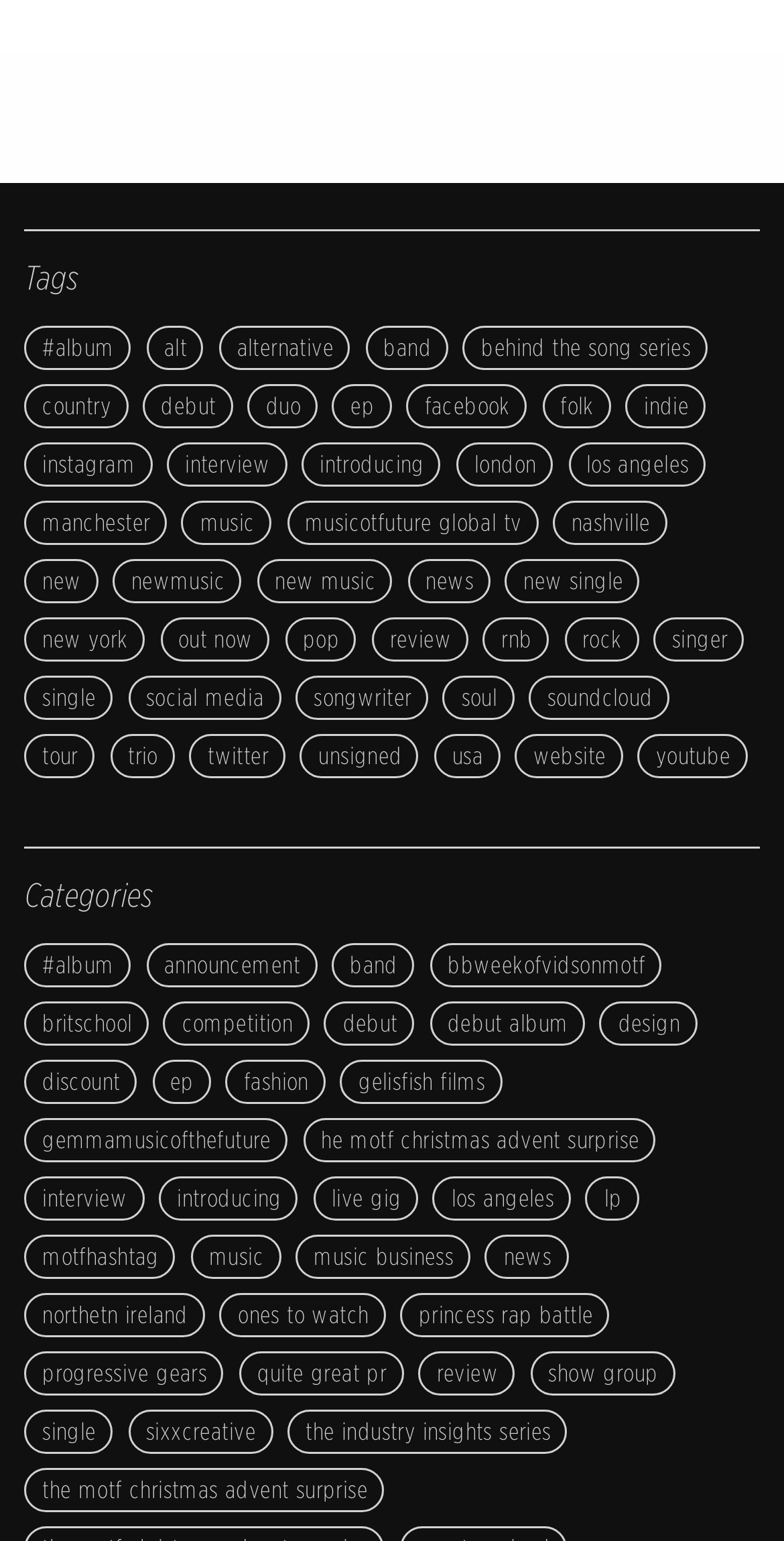What is the most popular music genre?
Look at the image and answer the question with a single word or phrase.

Music